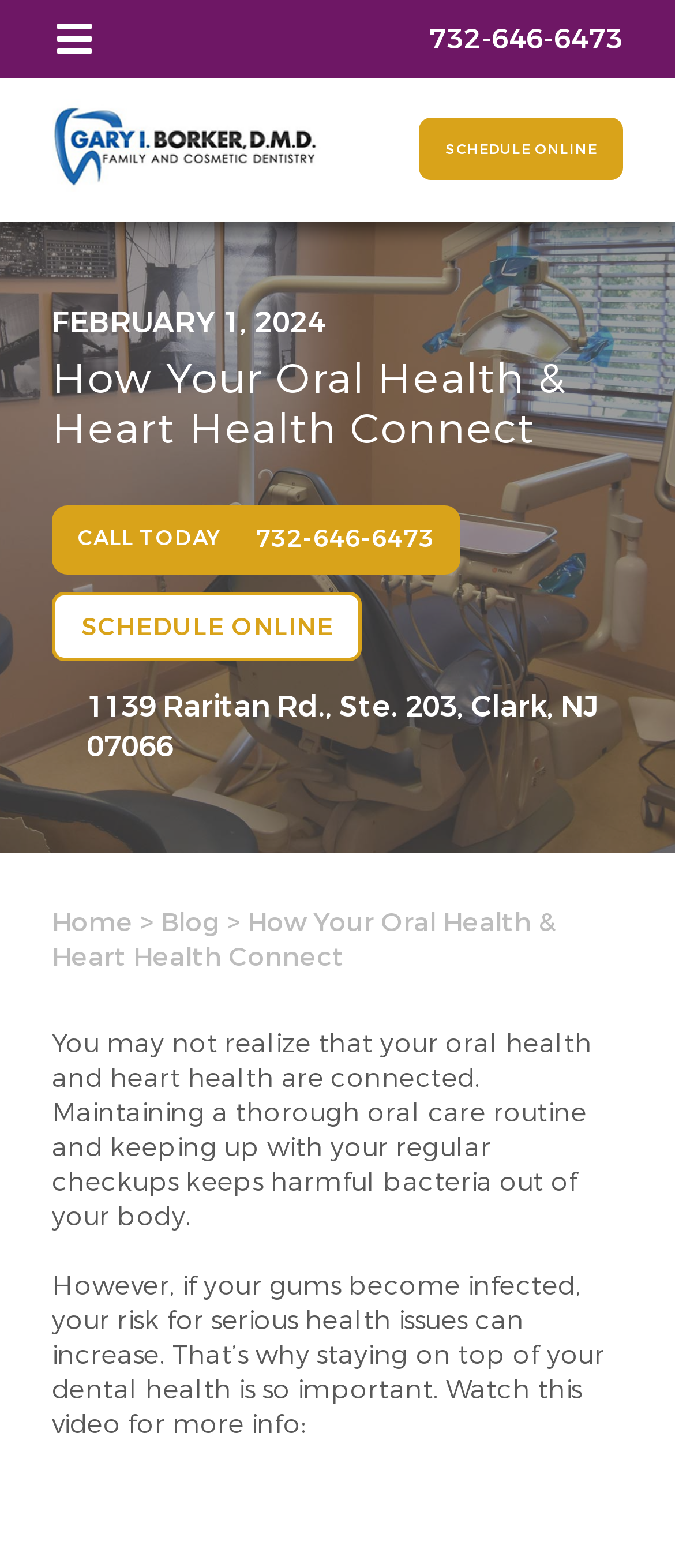What is the address of the dental office?
Examine the image closely and answer the question with as much detail as possible.

I found the address by looking at the link element with the text '1139 Raritan Rd., Ste. 203, Clark, NJ 07066' which is located in the middle section of the webpage.